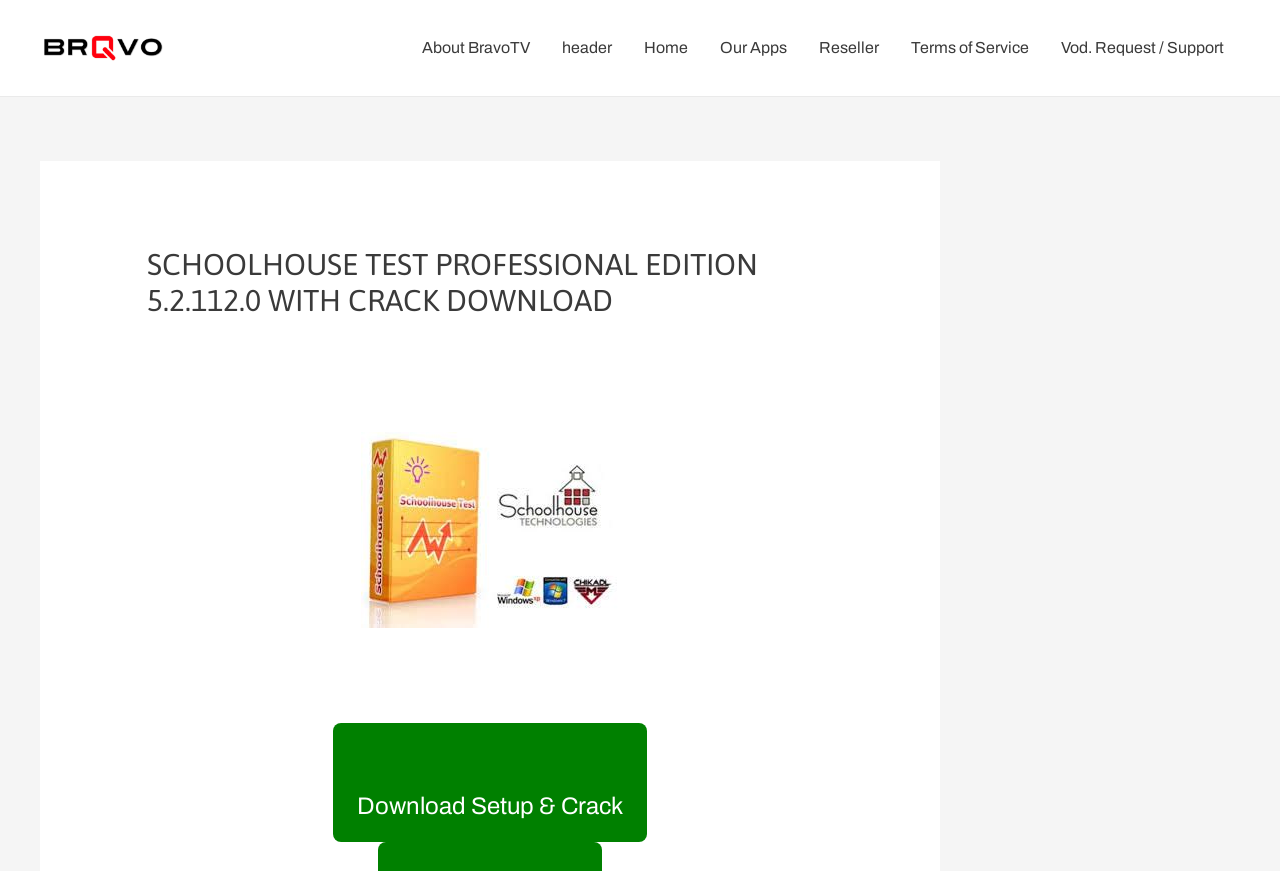Answer with a single word or phrase: 
What is the name of the website?

BravoTV